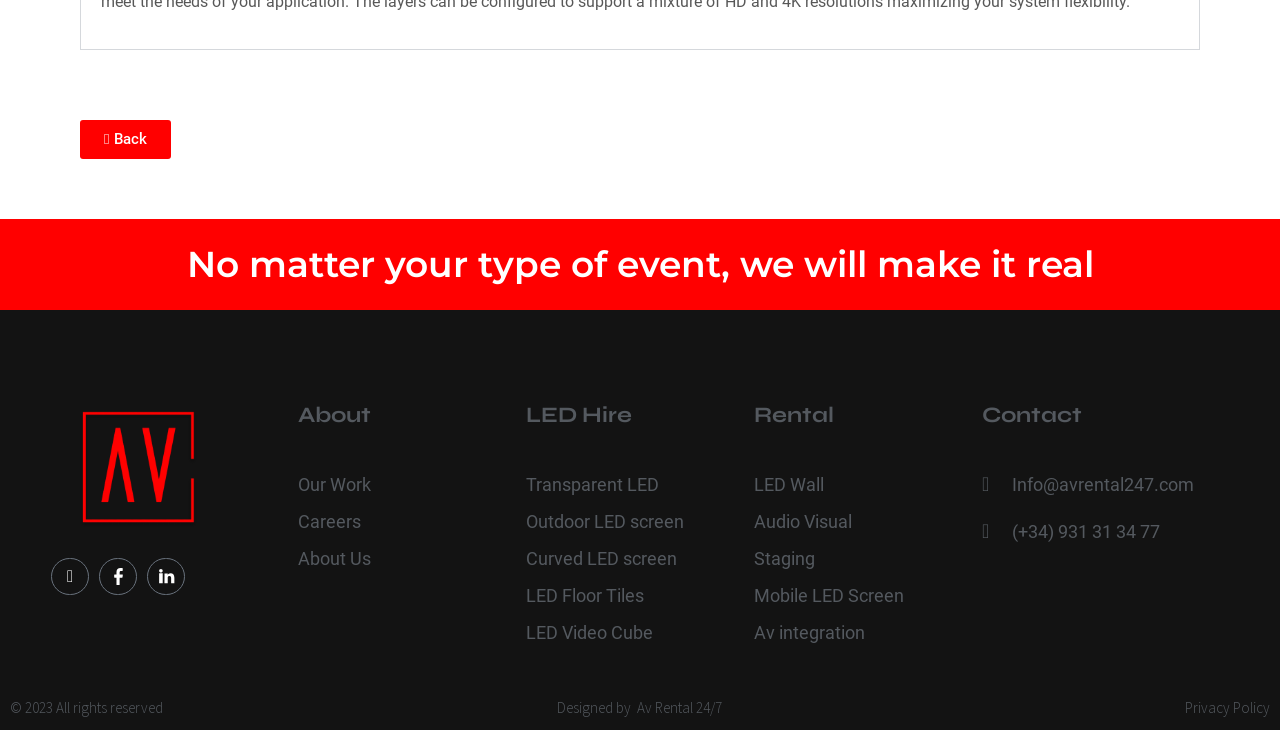Provide the bounding box coordinates in the format (top-left x, top-left y, bottom-right x, bottom-right y). All values are floating point numbers between 0 and 1. Determine the bounding box coordinate of the UI element described as: (+34) 931 31 34 77

[0.767, 0.709, 0.906, 0.746]